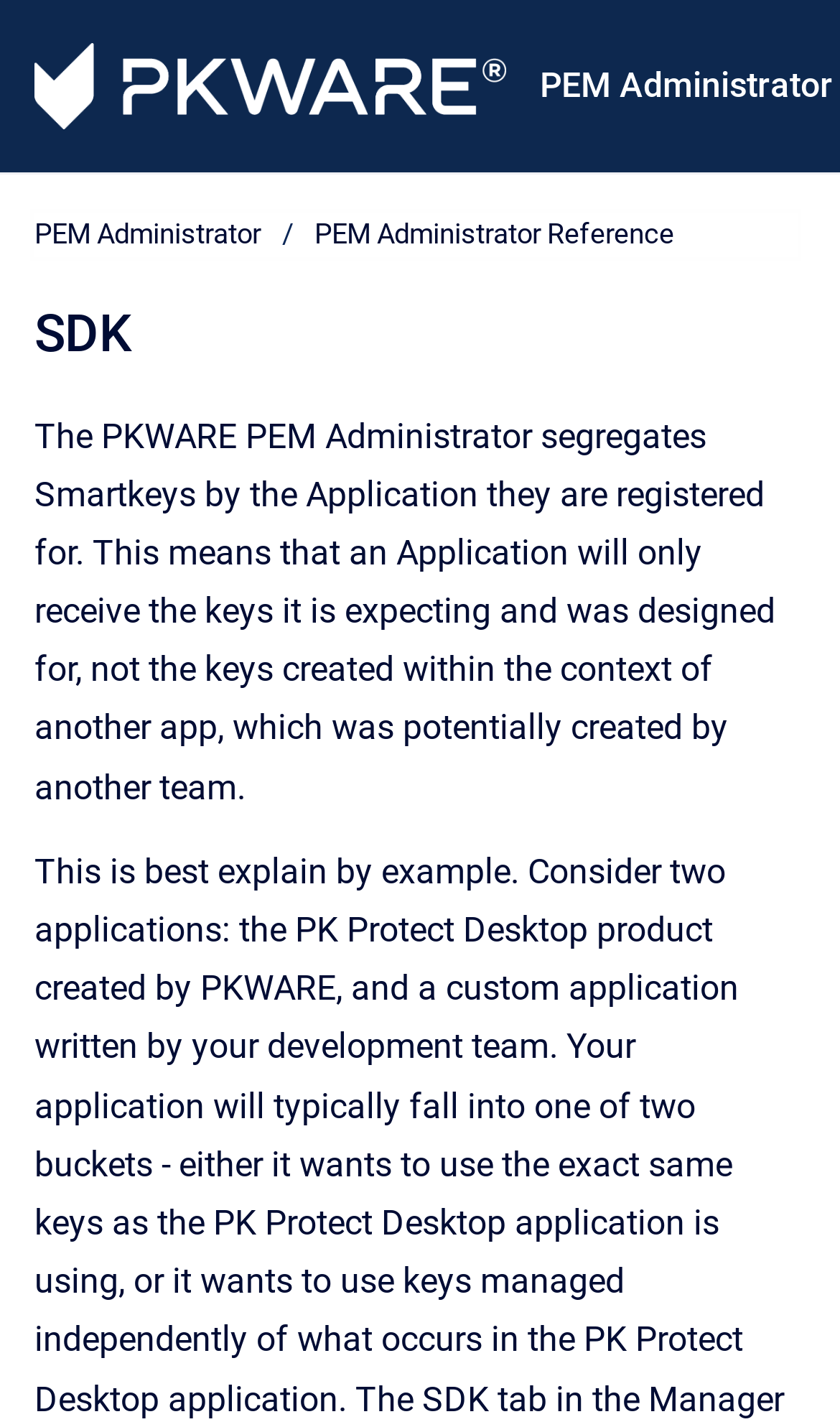Provide your answer in one word or a succinct phrase for the question: 
What is the context of another app?

Created by another team